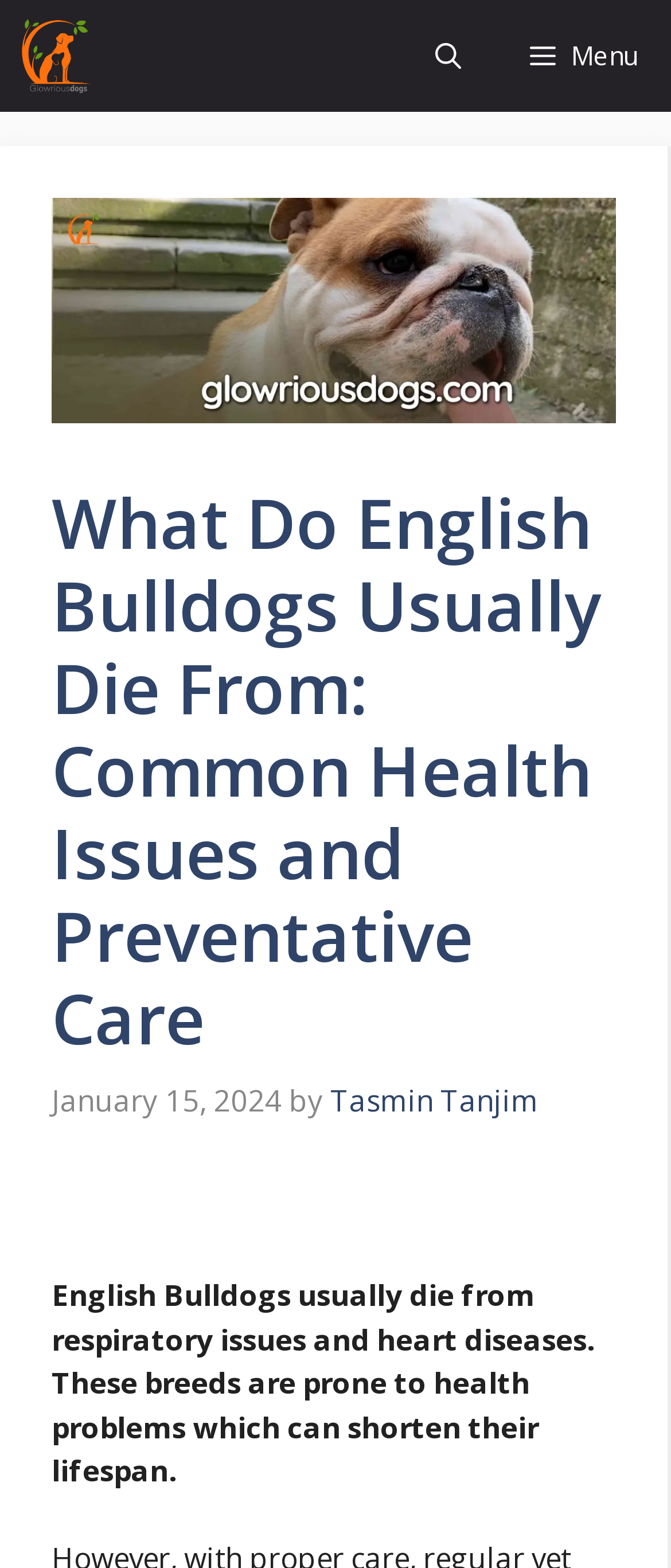Locate the UI element described by Menu and provide its bounding box coordinates. Use the format (top-left x, top-left y, bottom-right x, bottom-right y) with all values as floating point numbers between 0 and 1.

[0.738, 0.0, 1.0, 0.071]